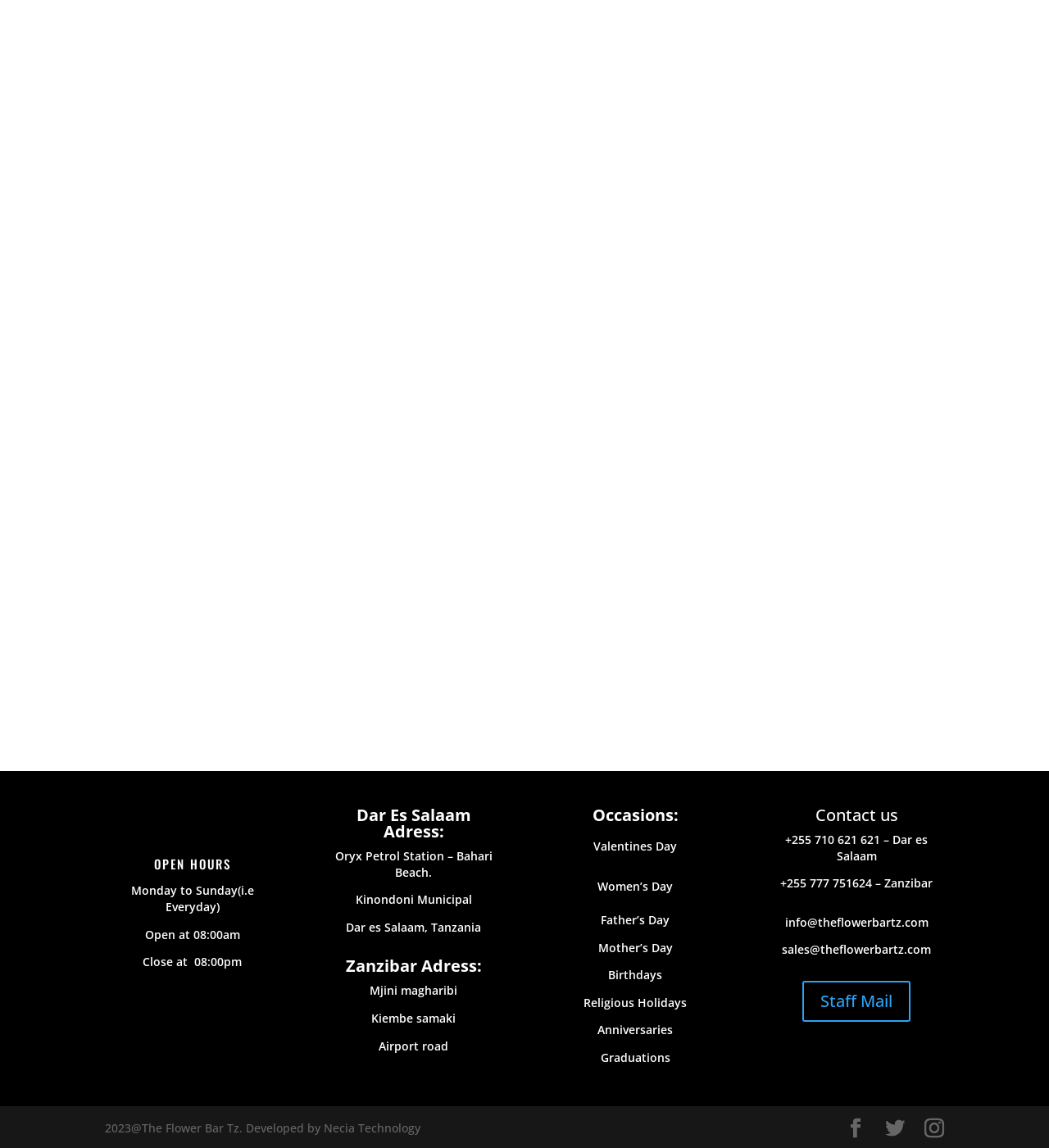Please find the bounding box coordinates of the clickable region needed to complete the following instruction: "Contact us through phone number +255 710 621 621". The bounding box coordinates must consist of four float numbers between 0 and 1, i.e., [left, top, right, bottom].

[0.748, 0.724, 0.884, 0.752]